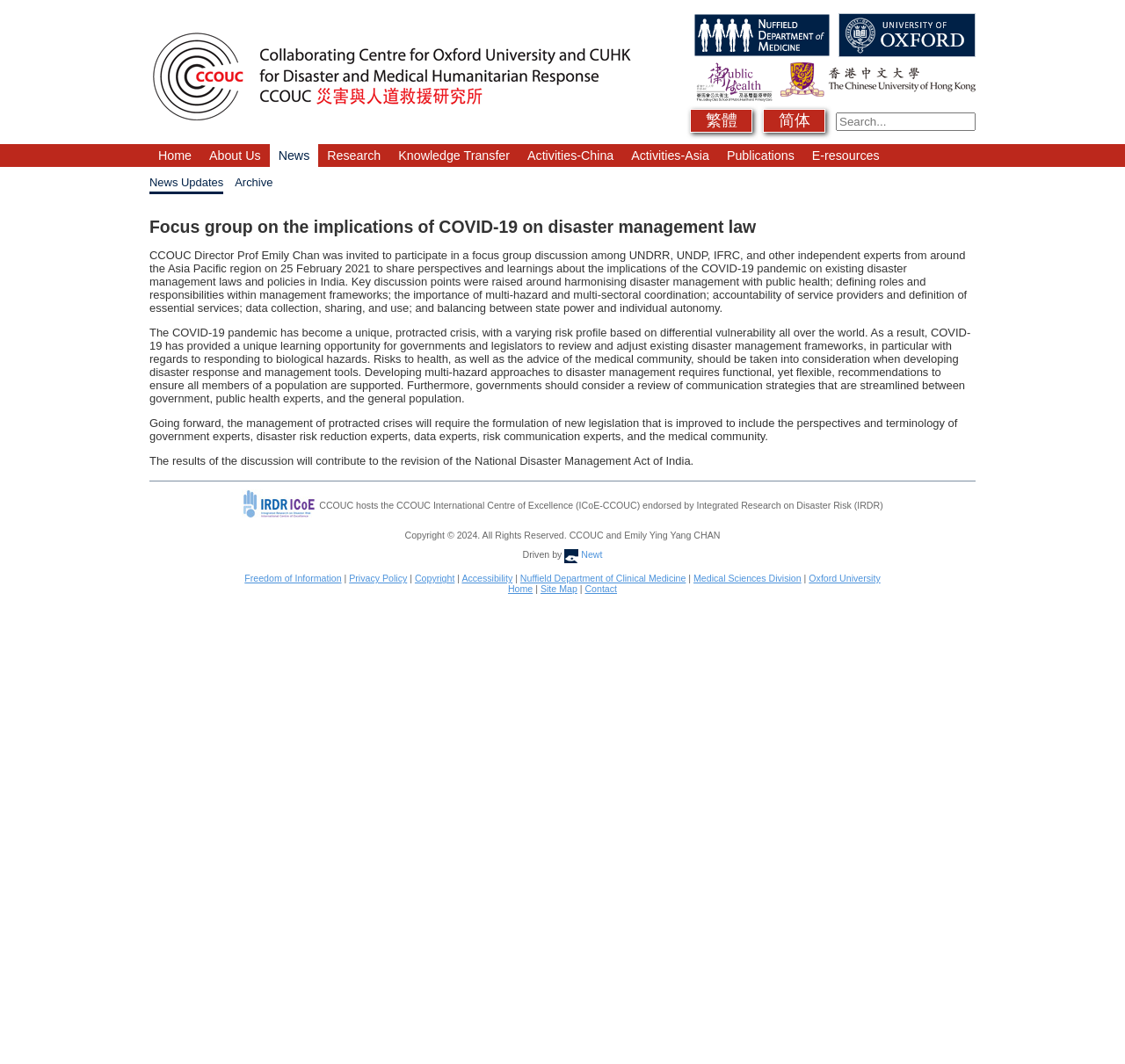What is the name of the centre endorsed by IRDR?
Kindly answer the question with as much detail as you can.

According to the webpage, CCOUC hosts the CCOUC International Centre of Excellence (ICoE-CCOUC) endorsed by Integrated Research on Disaster Risk (IRDR), which suggests that the name of the centre is CCOUC International Centre of Excellence.